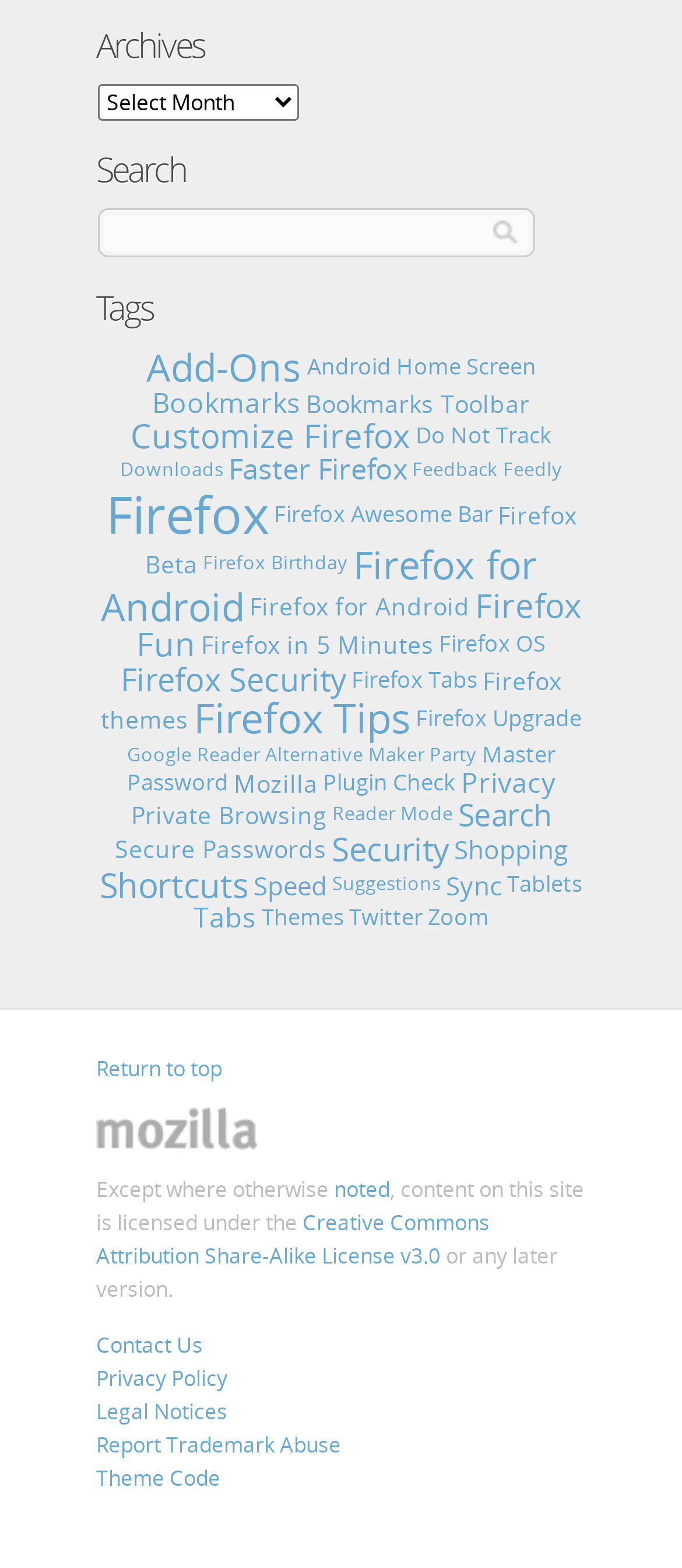Respond with a single word or phrase to the following question:
How many links are there on this webpage?

54